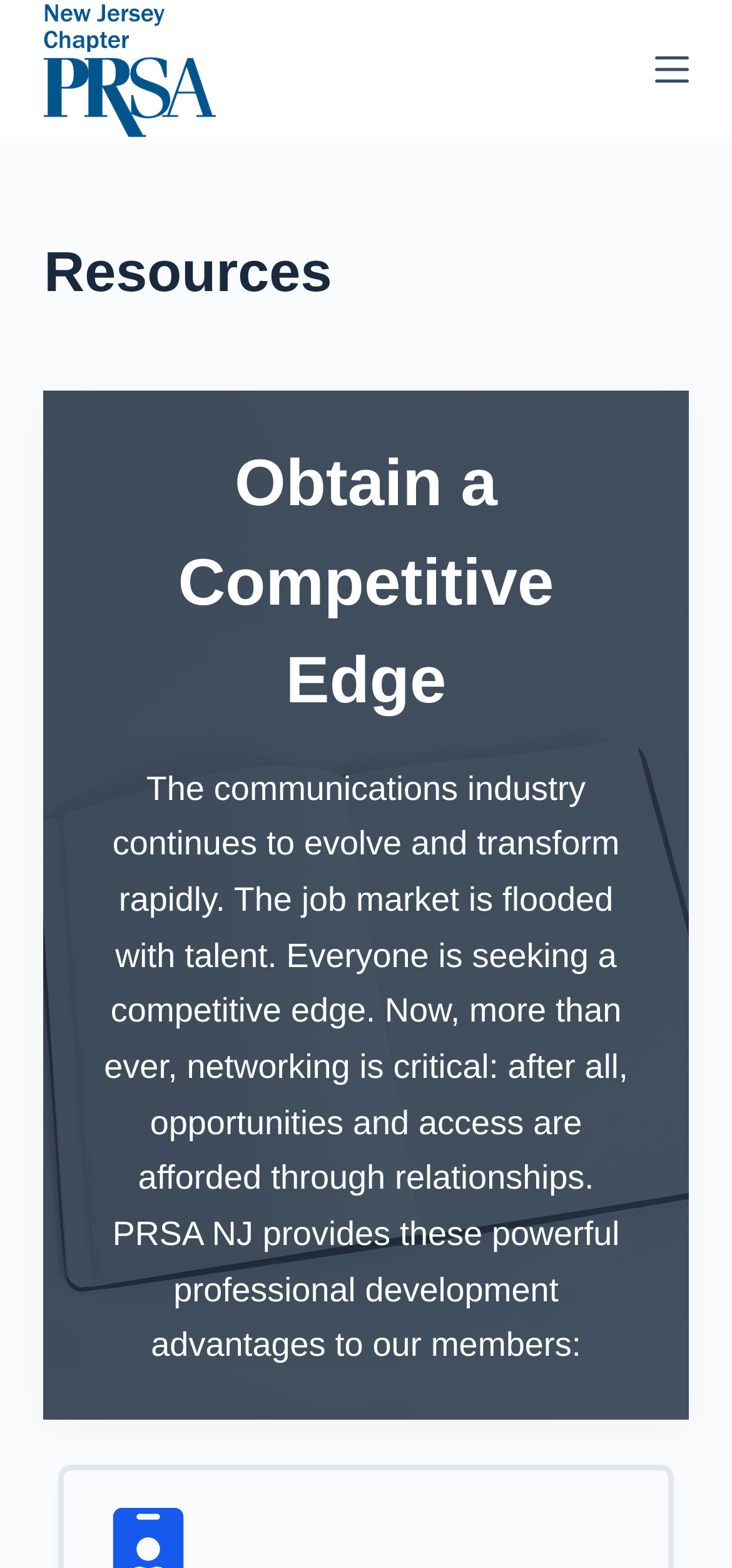Determine the bounding box coordinates for the HTML element mentioned in the following description: "Menu". The coordinates should be a list of four floats ranging from 0 to 1, represented as [left, top, right, bottom].

[0.894, 0.033, 0.94, 0.054]